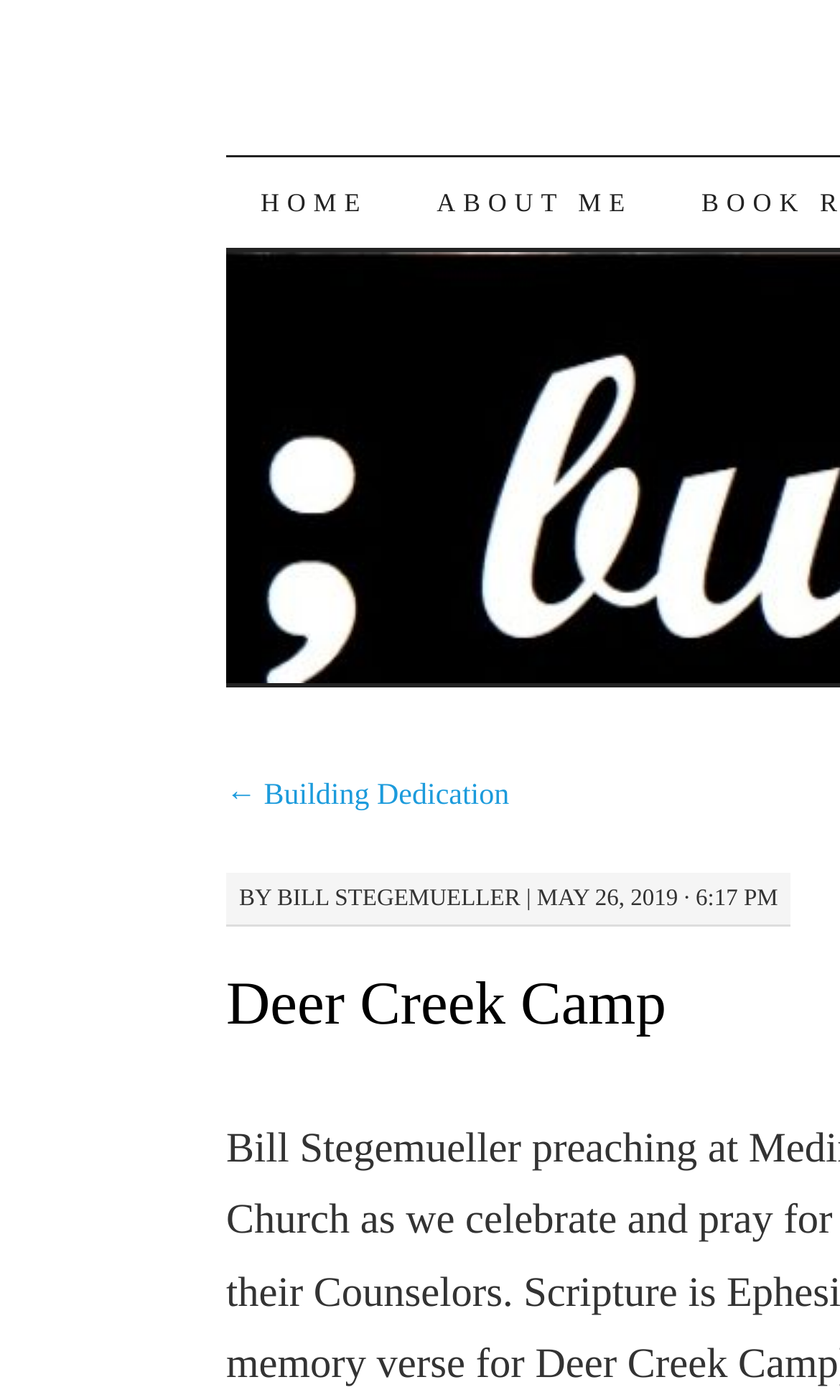Please reply to the following question using a single word or phrase: 
What is the previous page?

Building Dedication